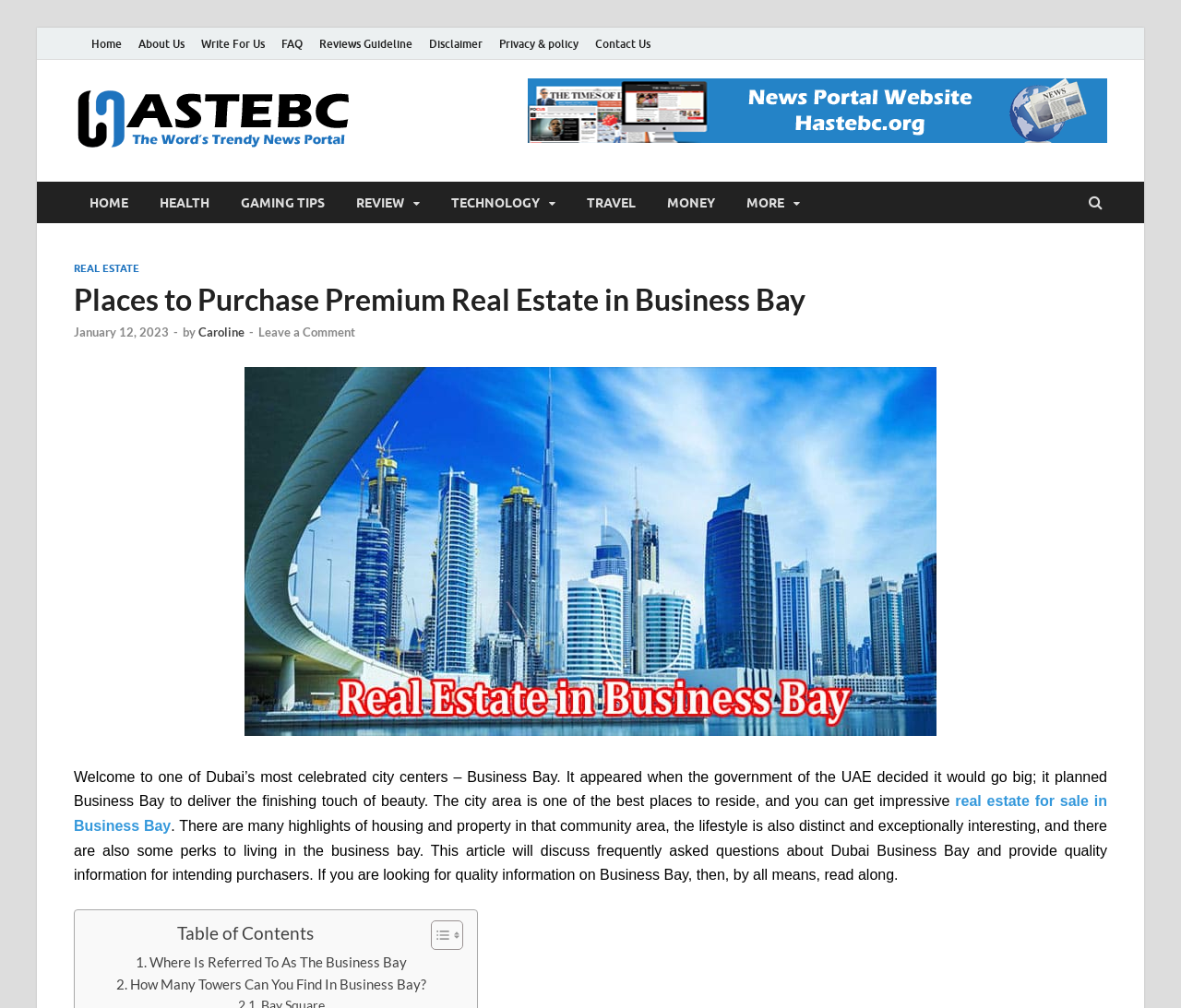Create a full and detailed caption for the entire webpage.

The webpage is about real estate in Business Bay, Dubai, and provides quality information for intending purchasers. At the top, there is a navigation menu with links to "Home", "About Us", "Write For Us", "FAQ", "Reviews Guideline", "Disclaimer", "Privacy & policy", and "Contact Us". Below the navigation menu, there is a banner with a link to "hastebc – A Get Daily Trendy News" and an image.

On the left side, there is a sidebar with links to various categories, including "HOME", "HEALTH", "GAMING TIPS", "REVIEW", "TECHNOLOGY", "TRAVEL", "MONEY", and "MORE". Below the categories, there is a header section with a link to "REAL ESTATE" and a heading that reads "Places to Purchase Premium Real Estate in Business Bay". The header section also includes the date "January 12, 2023", and the author's name, "Caroline".

The main content of the webpage is divided into sections. The first section welcomes readers to Business Bay, Dubai, and provides an overview of the area. The second section discusses the benefits of living in Business Bay, including the lifestyle and perks of residing in the area. The article then proceeds to answer frequently asked questions about Dubai Business Bay, providing quality information for intending purchasers.

On the right side, there is a table of contents with links to different sections of the article. The table of contents is toggleable, and there are images of arrows next to the toggle button. Below the table of contents, there are links to specific sections of the article, including "Where Is Referred To As The Business Bay" and "How Many Towers Can You Find In Business Bay?".